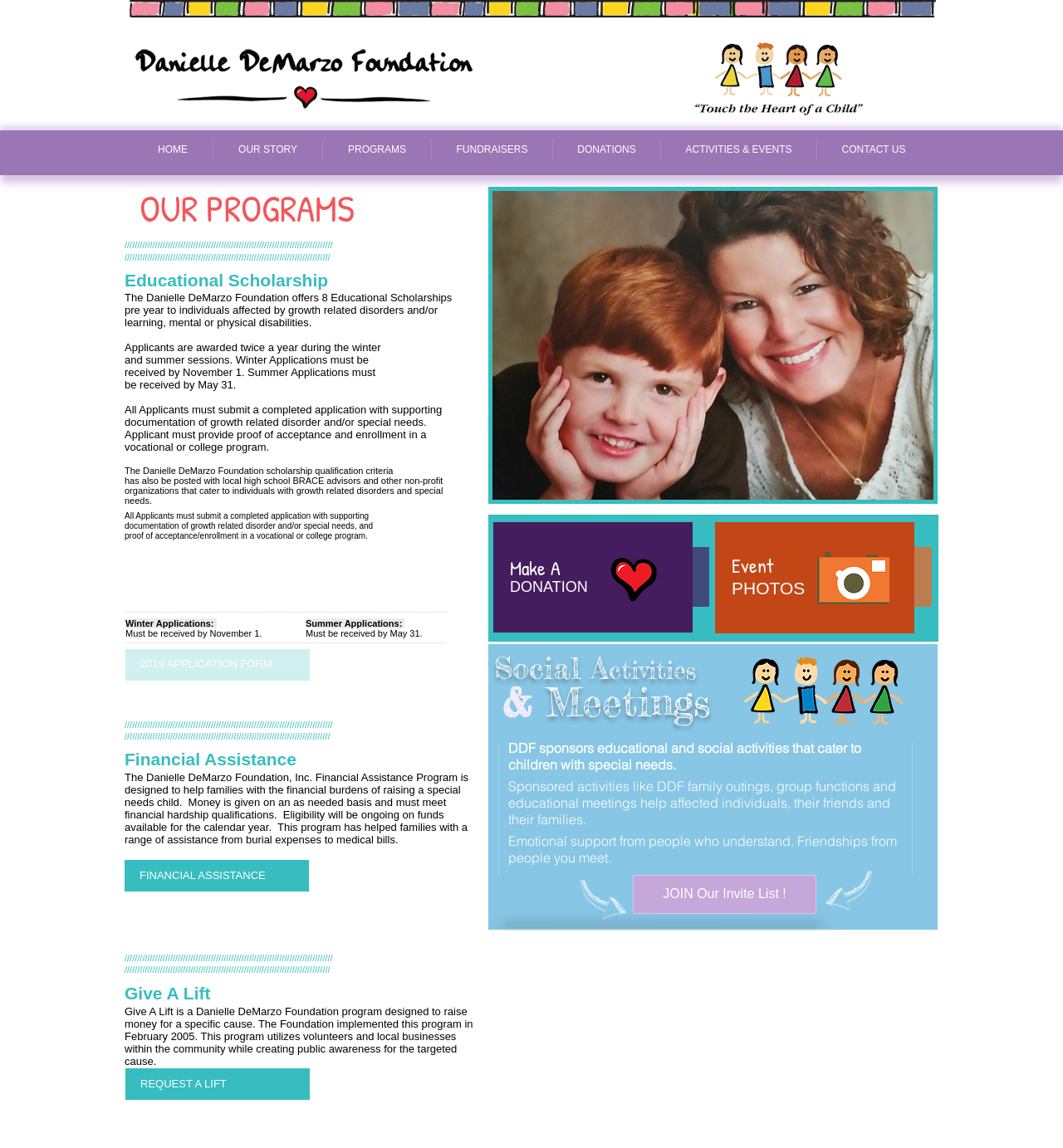Construct a comprehensive caption that outlines the webpage's structure and content.

The webpage is about the Danielle DeMarzo Foundation, which provides various programs and services for individuals with special needs. At the top of the page, there is a logo of the foundation, consisting of a color strip and a text logo, followed by a navigation menu with links to different sections of the website, including "HOME", "OUR STORY", "PROGRAMS", "FUNDRAISERS", "DONATIONS", "ACTIVITIES & EVENTS", and "CONTACT US".

Below the navigation menu, there is a heading "OUR PROGRAMS" followed by a brief description of the foundation's educational scholarship program, which offers scholarships to individuals affected by growth-related disorders and/or learning, mental, or physical disabilities. The program details, including eligibility criteria, application deadlines, and required documentation, are provided in a series of paragraphs.

On the right side of the page, there is an image of a child, and below it, there are three sections: "Financial Assistance", "Give A Lift", and "Social Activities & Meetings". The "Financial Assistance" section describes the foundation's program to help families with financial burdens related to raising a special needs child. The "Give A Lift" section explains a program designed to raise money for specific causes, and the "Social Activities & Meetings" section describes the foundation's sponsored activities and events for children with special needs.

At the bottom of the page, there are links to "FINANCIAL ASSISTANCE", "REQUEST A LIFT", and "JOIN Our Invite List!", as well as a call-to-action button to "Make A DONATION". There are also images and headings for "Event PHOTOS" and "Make A DONATION".